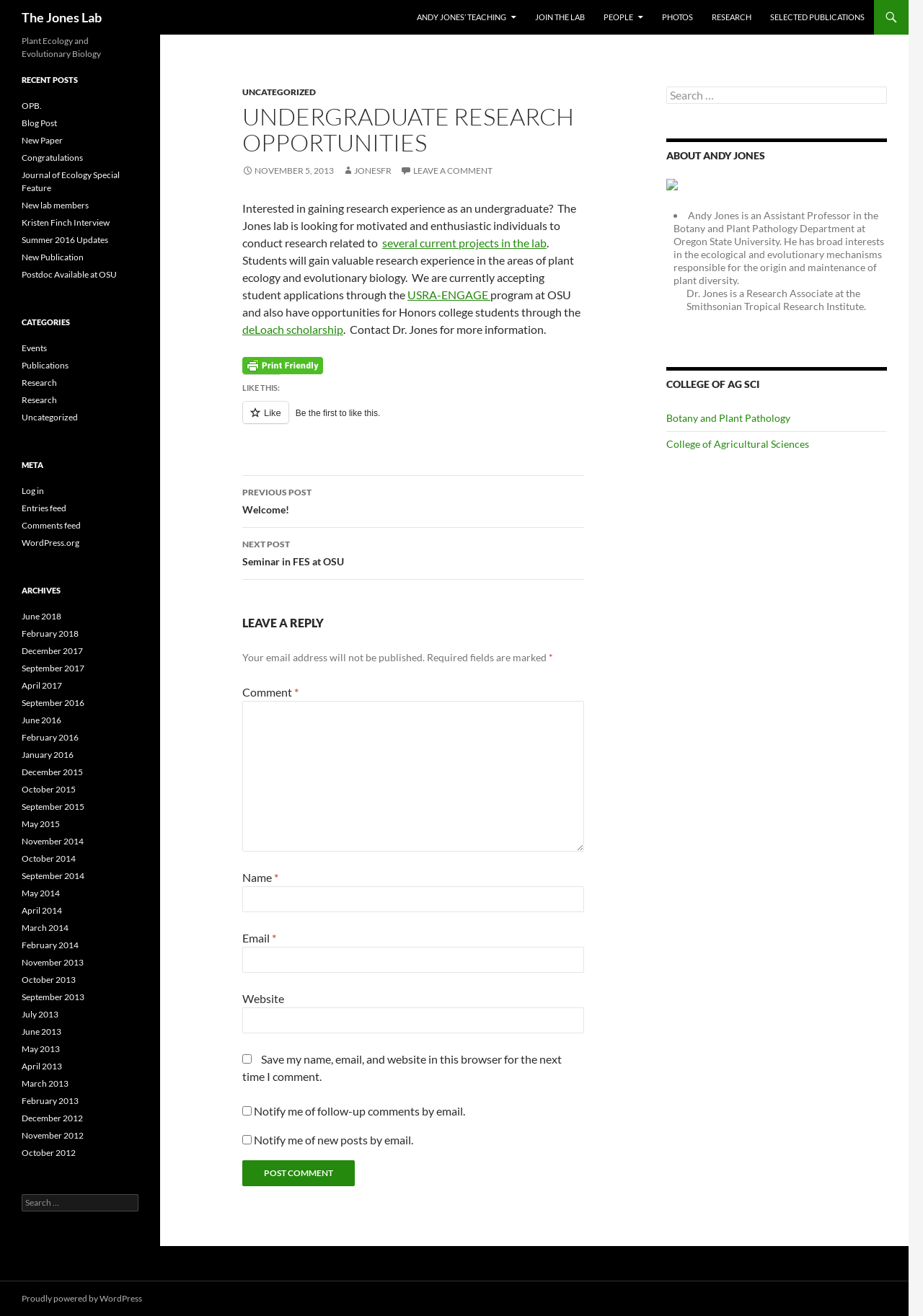Please identify the bounding box coordinates of the element I should click to complete this instruction: 'Click the 'Post Comment' button'. The coordinates should be given as four float numbers between 0 and 1, like this: [left, top, right, bottom].

[0.262, 0.881, 0.384, 0.901]